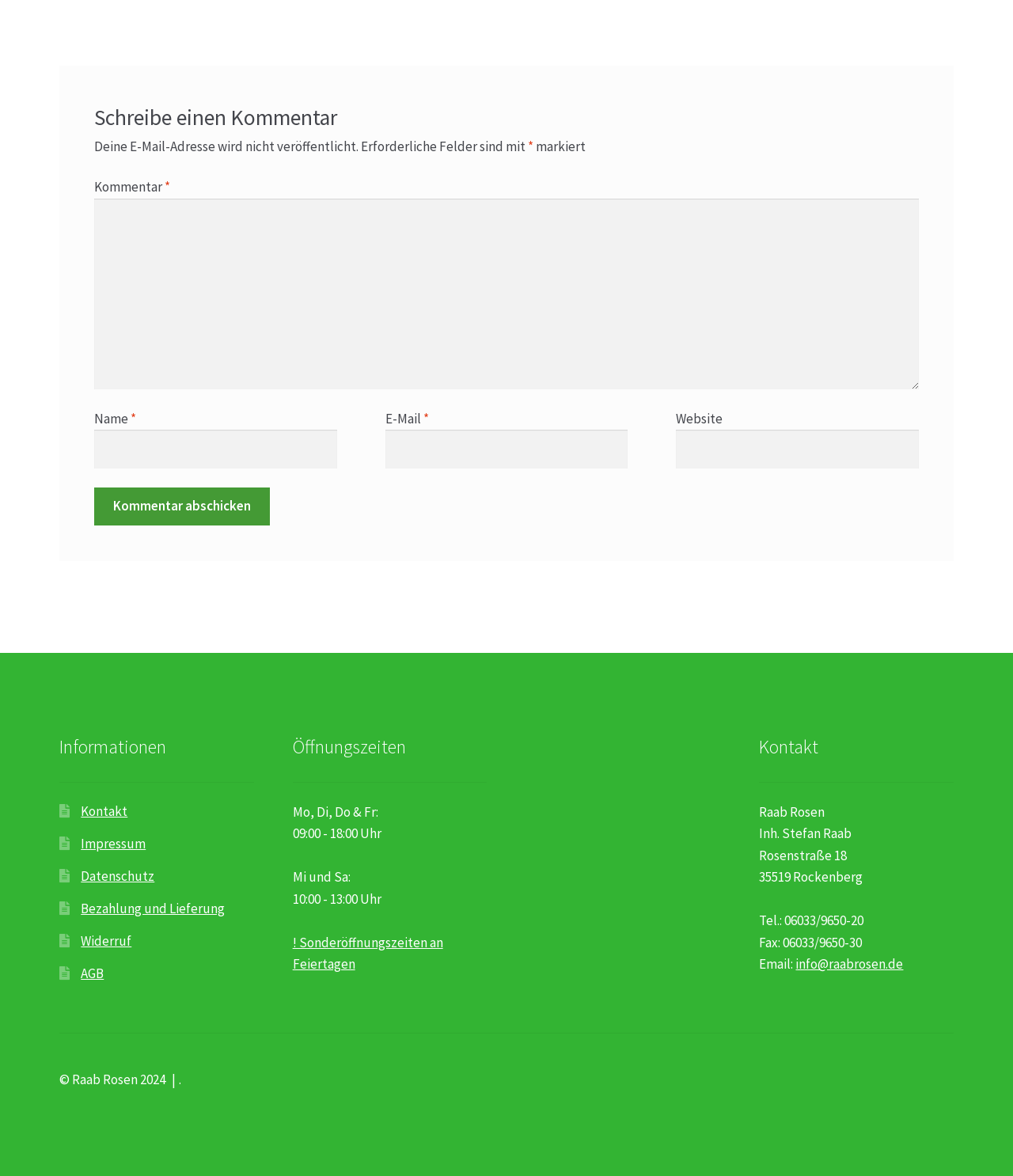Locate the bounding box coordinates of the element's region that should be clicked to carry out the following instruction: "Enter your name". The coordinates need to be four float numbers between 0 and 1, i.e., [left, top, right, bottom].

[0.093, 0.366, 0.332, 0.398]